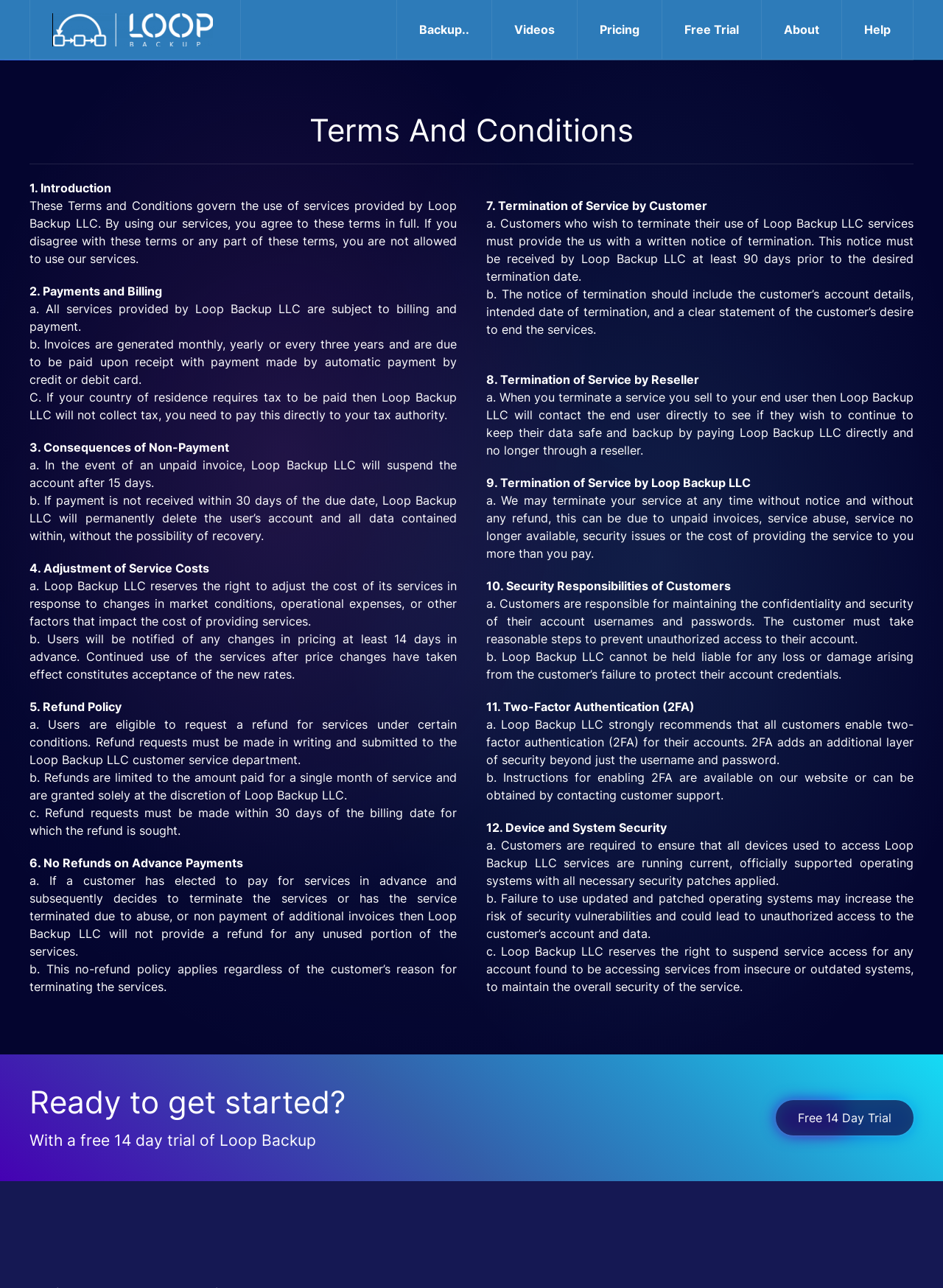Locate the bounding box coordinates of the clickable area to execute the instruction: "Click the 'Help' link". Provide the coordinates as four float numbers between 0 and 1, represented as [left, top, right, bottom].

[0.893, 0.0, 0.968, 0.046]